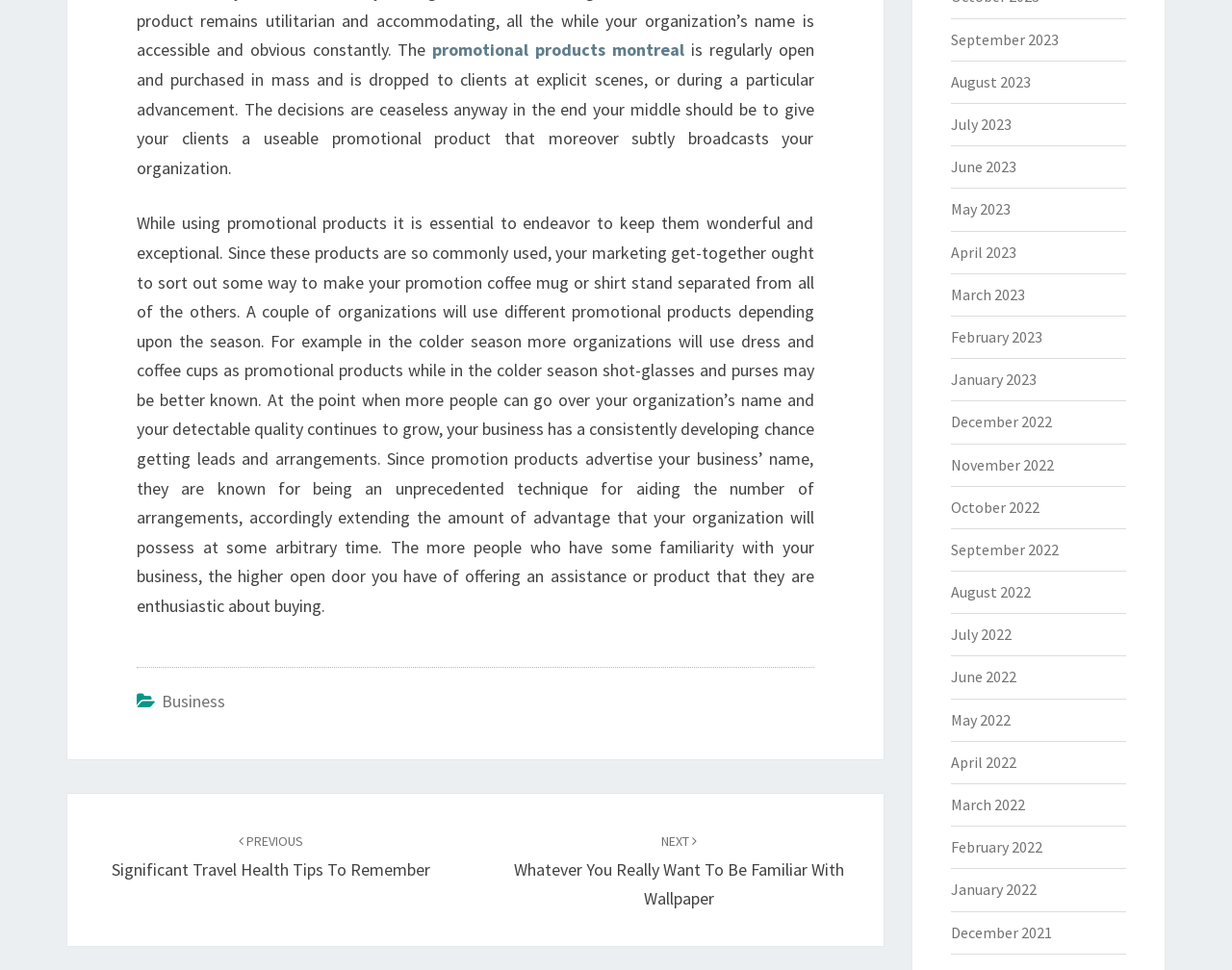Determine the bounding box coordinates of the region that needs to be clicked to achieve the task: "view next post".

[0.417, 0.854, 0.685, 0.938]